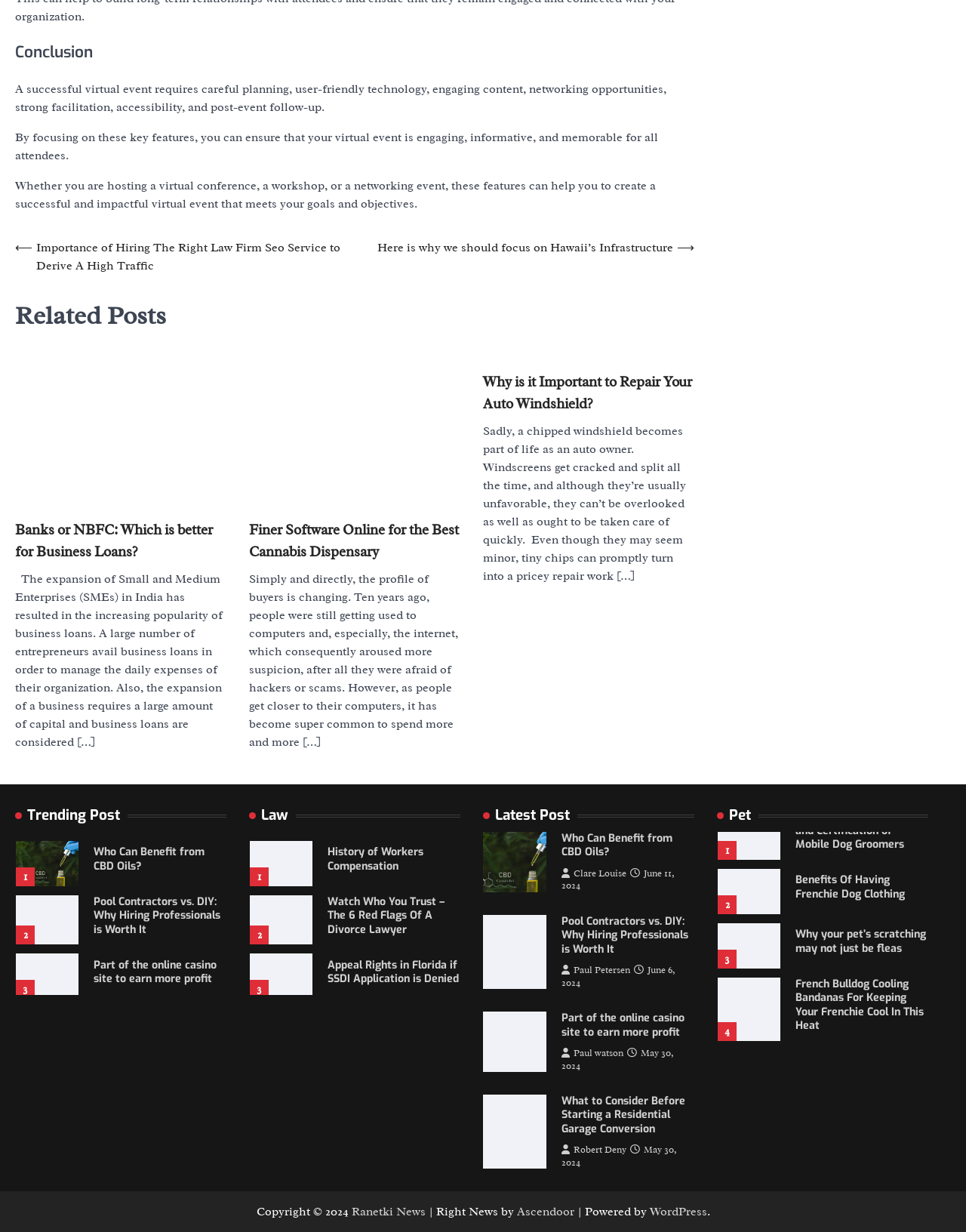Using the provided description: "parent_node: 2", find the bounding box coordinates of the corresponding UI element. The output should be four float numbers between 0 and 1, in the format [left, top, right, bottom].

[0.016, 0.866, 0.082, 0.906]